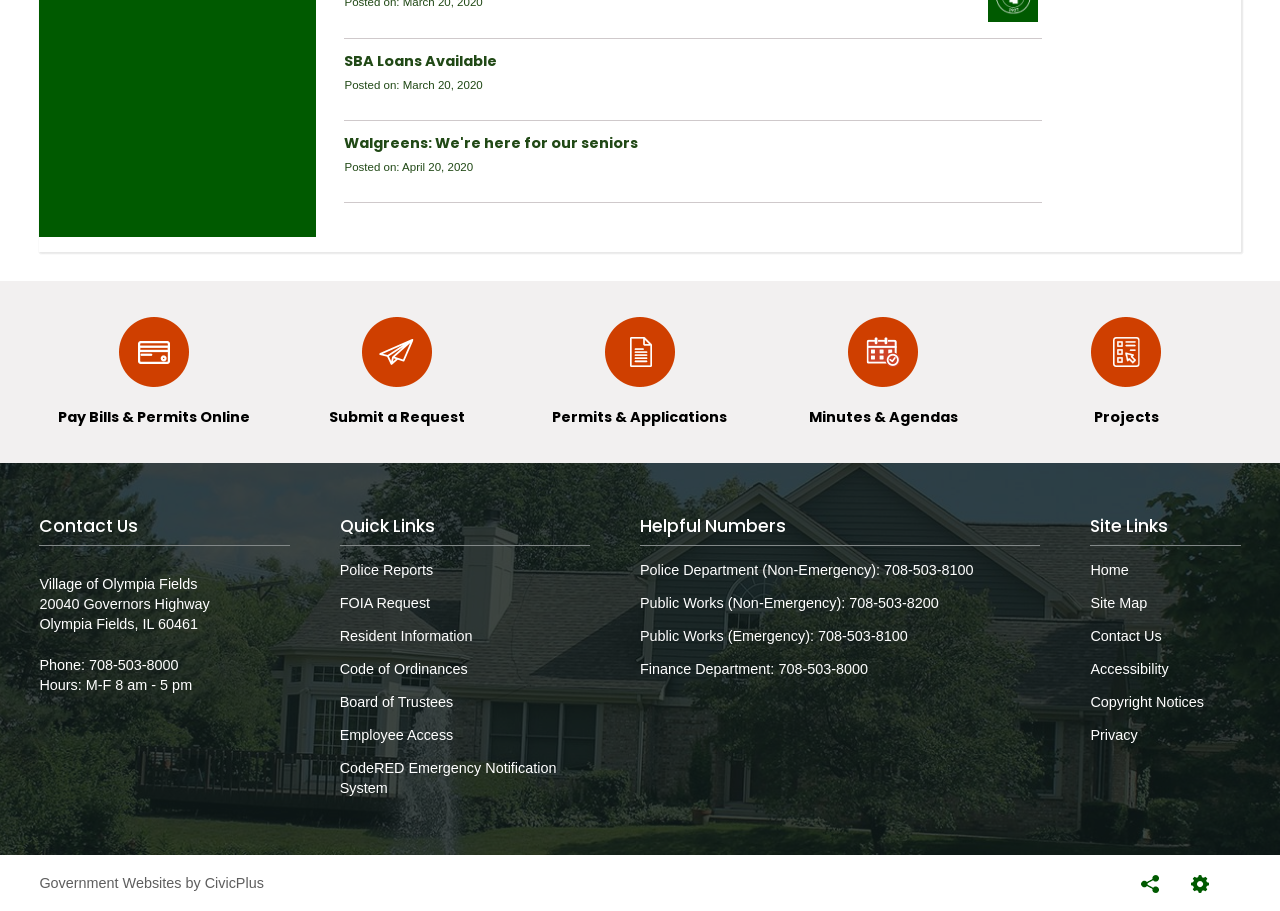What is the name of the company that built this website?
Refer to the screenshot and respond with a concise word or phrase.

CivicPlus